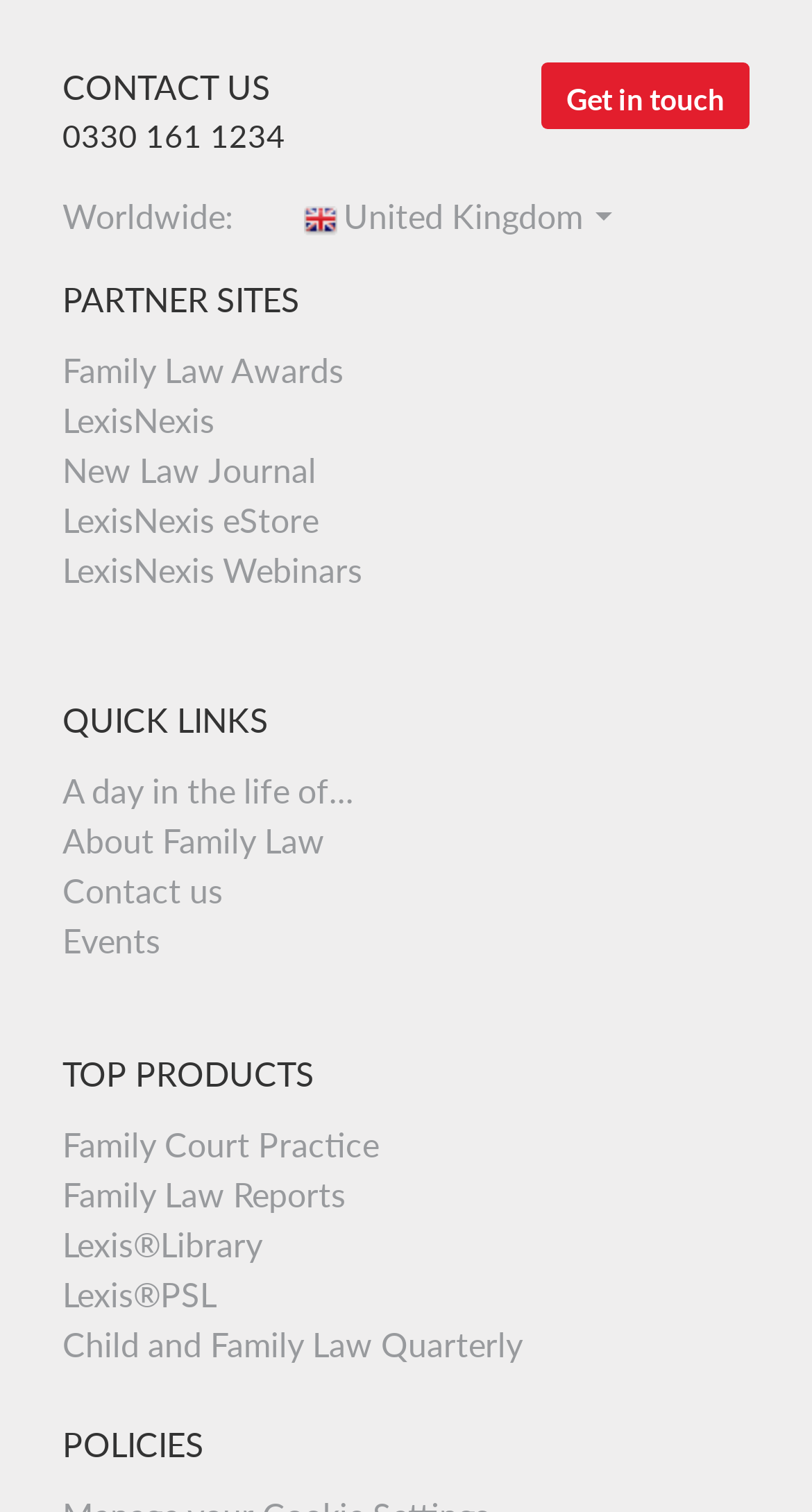Provide a brief response in the form of a single word or phrase:
How many links are there under 'PARTNER SITES'?

5